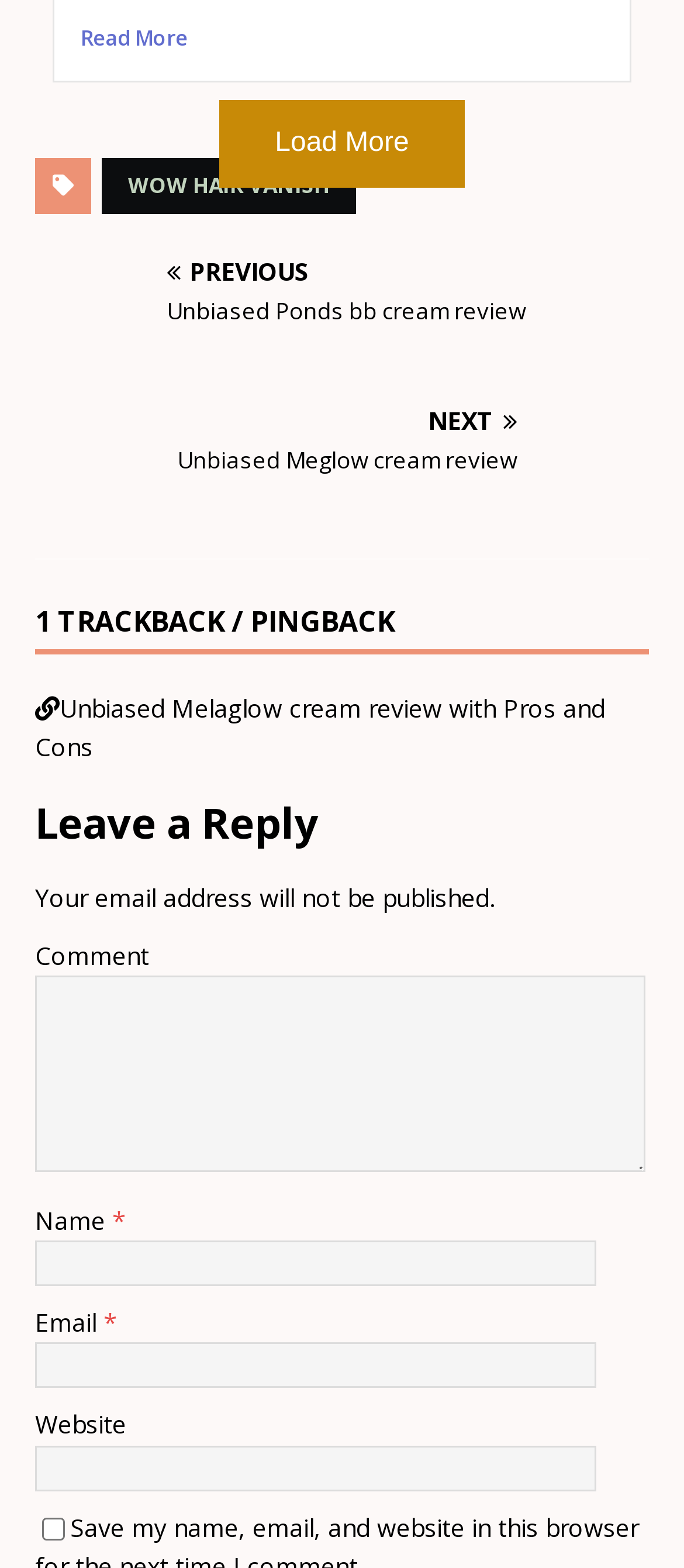Pinpoint the bounding box coordinates of the clickable area needed to execute the instruction: "Click the 'Load More' button". The coordinates should be specified as four float numbers between 0 and 1, i.e., [left, top, right, bottom].

[0.32, 0.064, 0.68, 0.12]